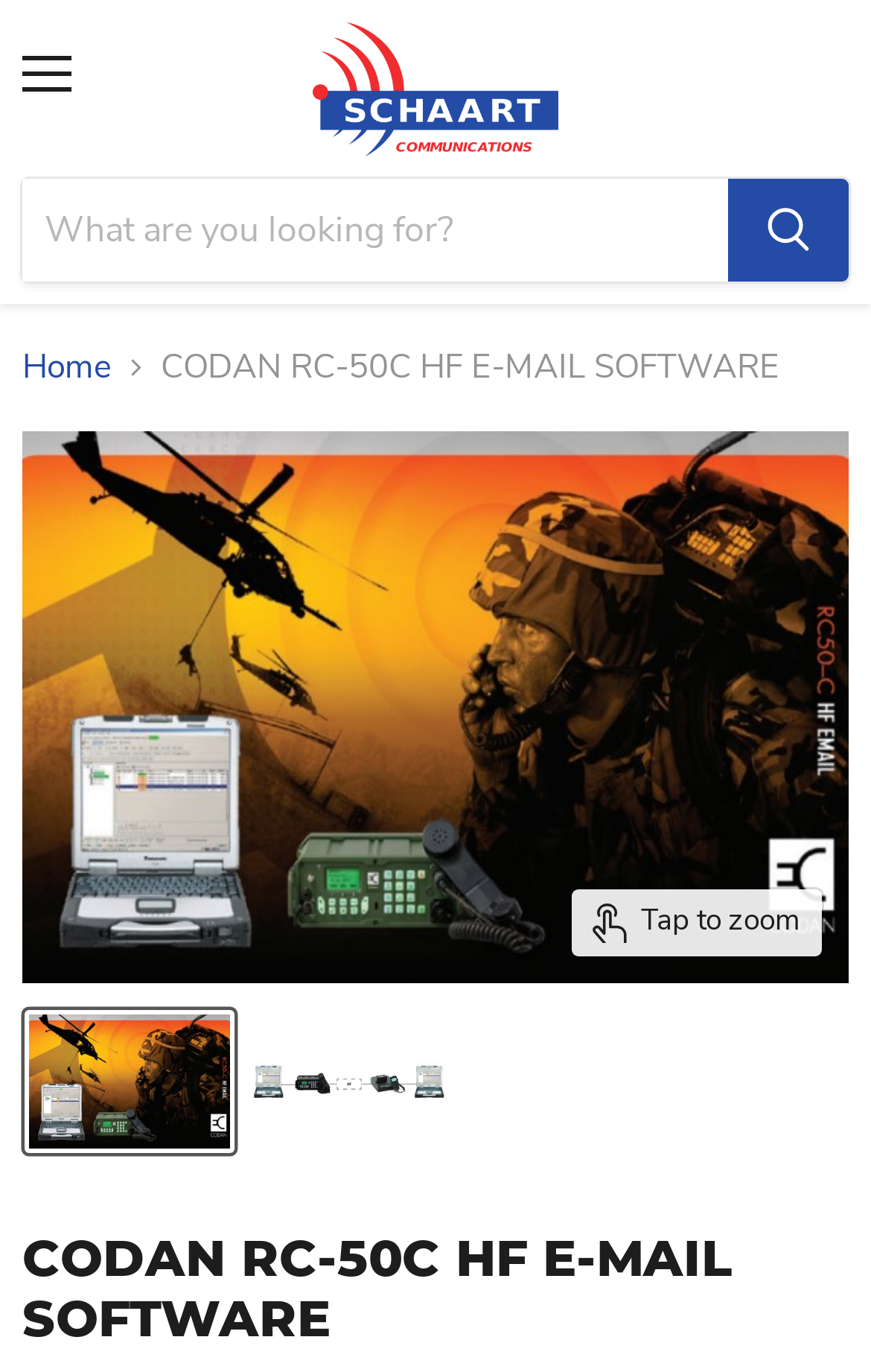Using the format (top-left x, top-left y, bottom-right x, bottom-right y), provide the bounding box coordinates for the described UI element. All values should be floating point numbers between 0 and 1: aria-label="Search"

[0.836, 0.13, 0.974, 0.205]